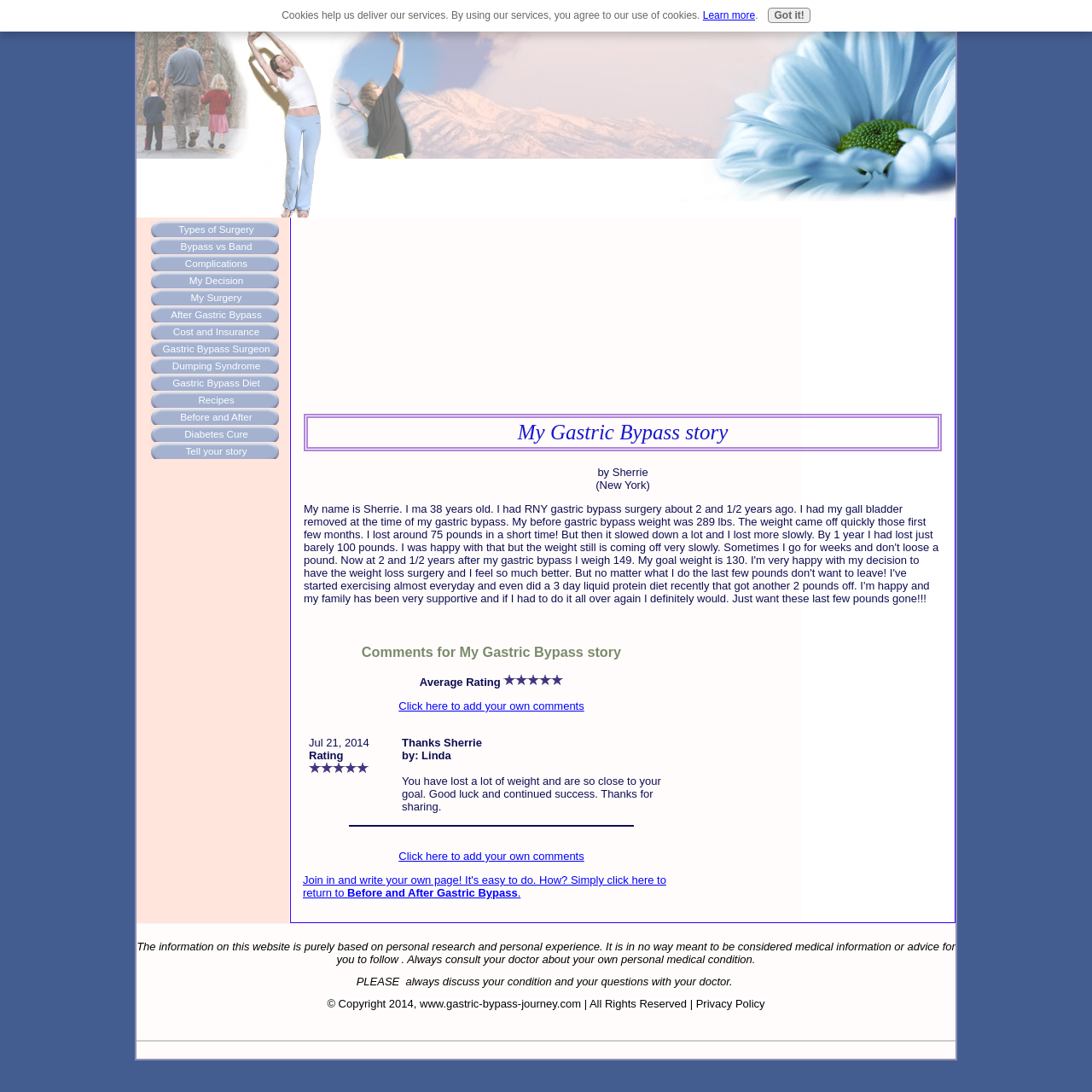Find the bounding box coordinates of the clickable area required to complete the following action: "Click the 'Types of Surgery' link".

[0.138, 0.202, 0.255, 0.217]